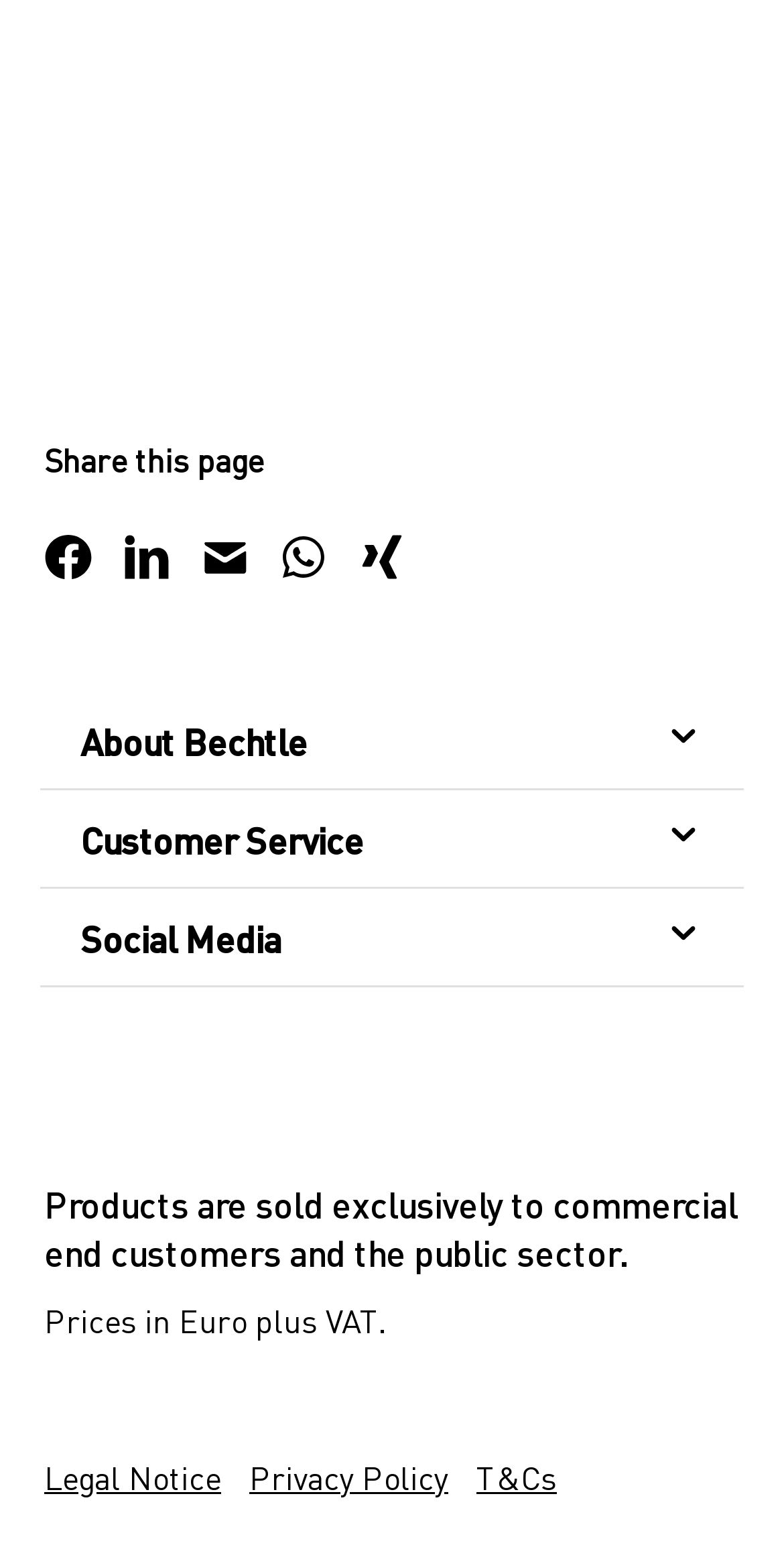Please find the bounding box coordinates (top-left x, top-left y, bottom-right x, bottom-right y) in the screenshot for the UI element described as follows: T&Cs

[0.608, 0.943, 0.71, 0.972]